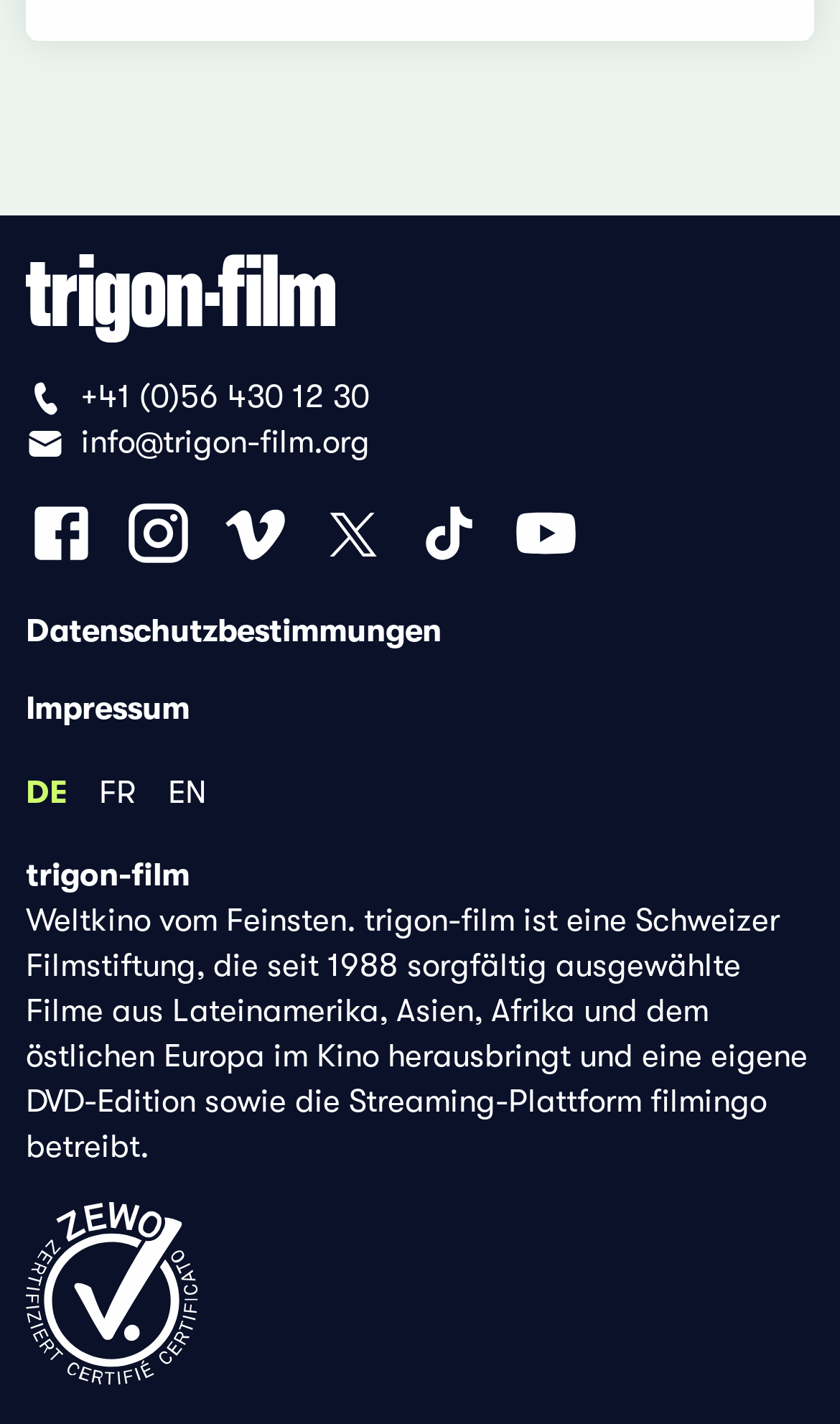What is the purpose of trigon-film?
Please give a detailed and elaborate answer to the question based on the image.

The purpose of trigon-film can be found in the StaticText element with the bounding box coordinates [0.031, 0.633, 0.962, 0.819], which states that trigon-film is a Swiss film foundation that brings out selected films from Latin America, Asia, Africa, and Eastern Europe in cinemas and also has its own DVD edition and streaming platform filmingo.